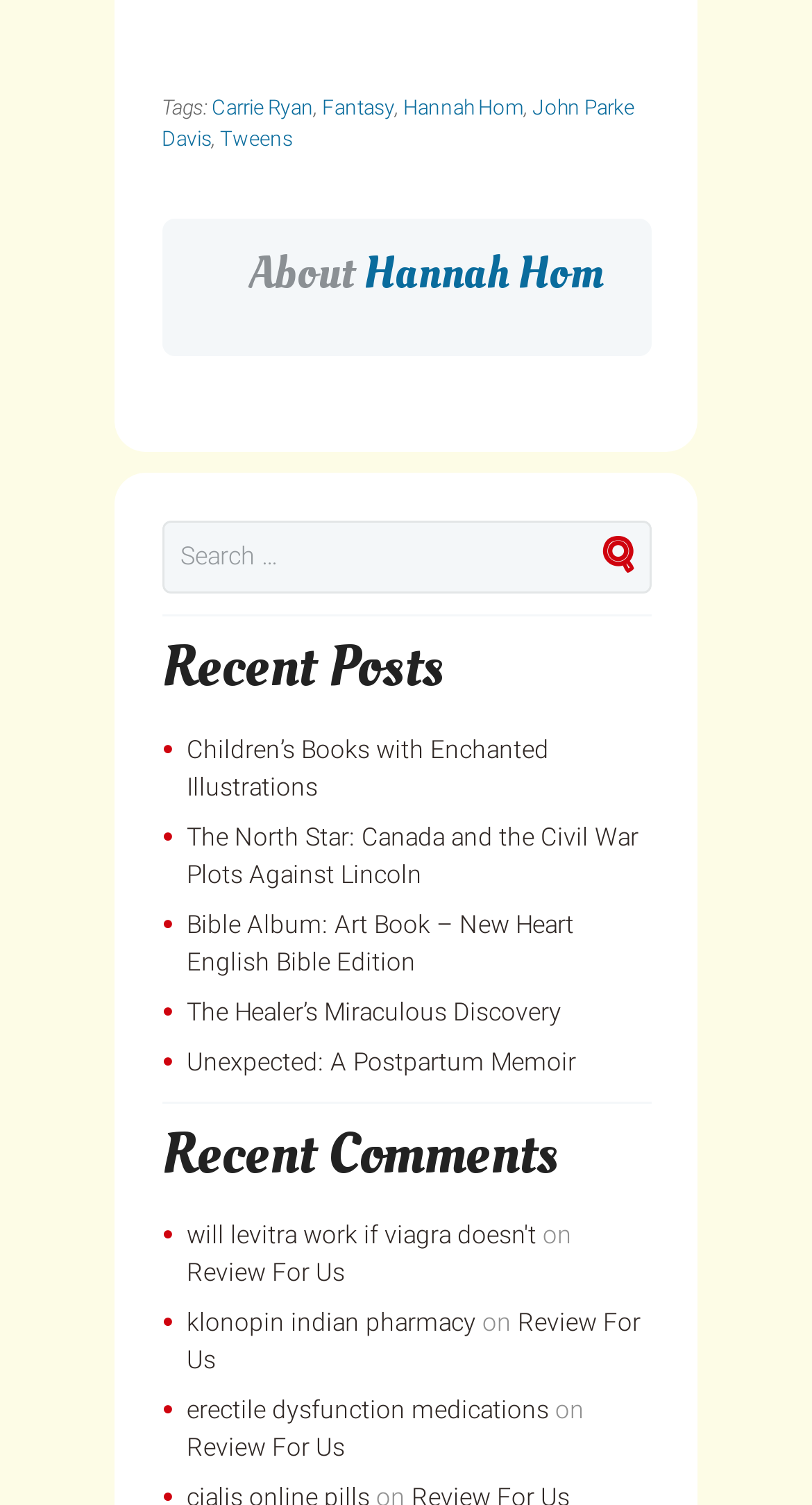Find the bounding box coordinates of the clickable area that will achieve the following instruction: "Visit the blog".

None